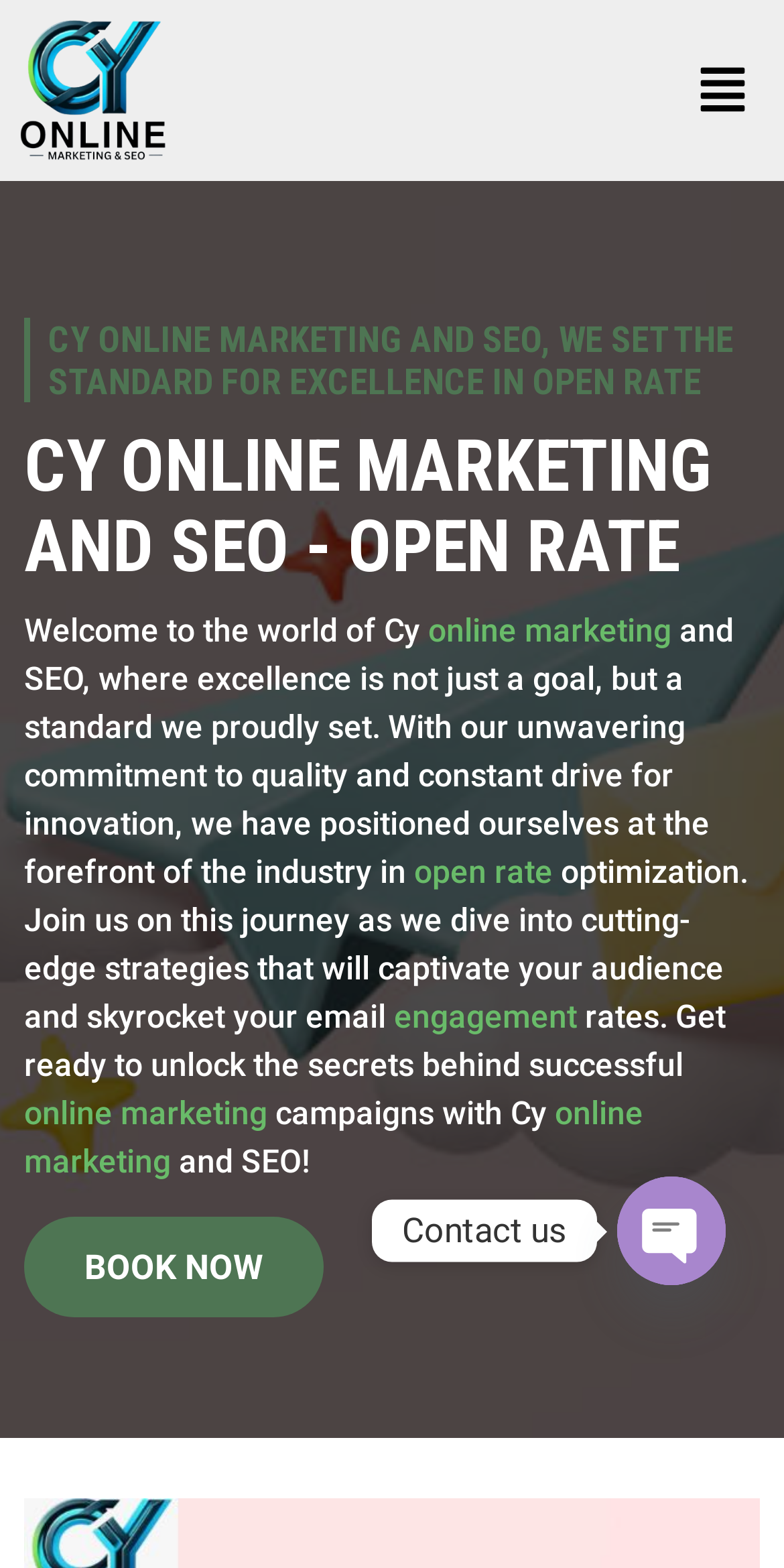Provide the bounding box coordinates for the UI element that is described by this text: "Menu". The coordinates should be in the form of four float numbers between 0 and 1: [left, top, right, bottom].

[0.871, 0.032, 0.974, 0.083]